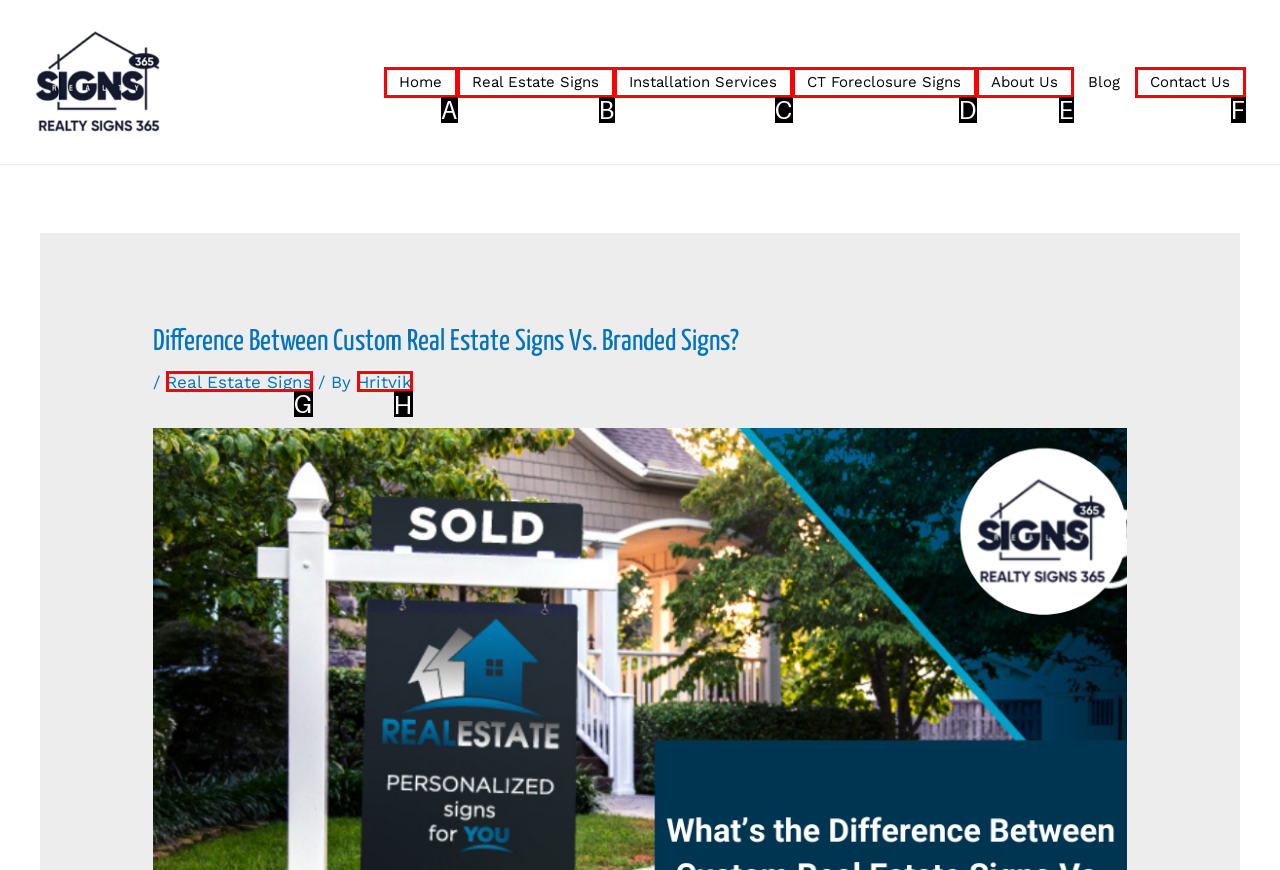Among the marked elements in the screenshot, which letter corresponds to the UI element needed for the task: learn about custom real estate signs?

G